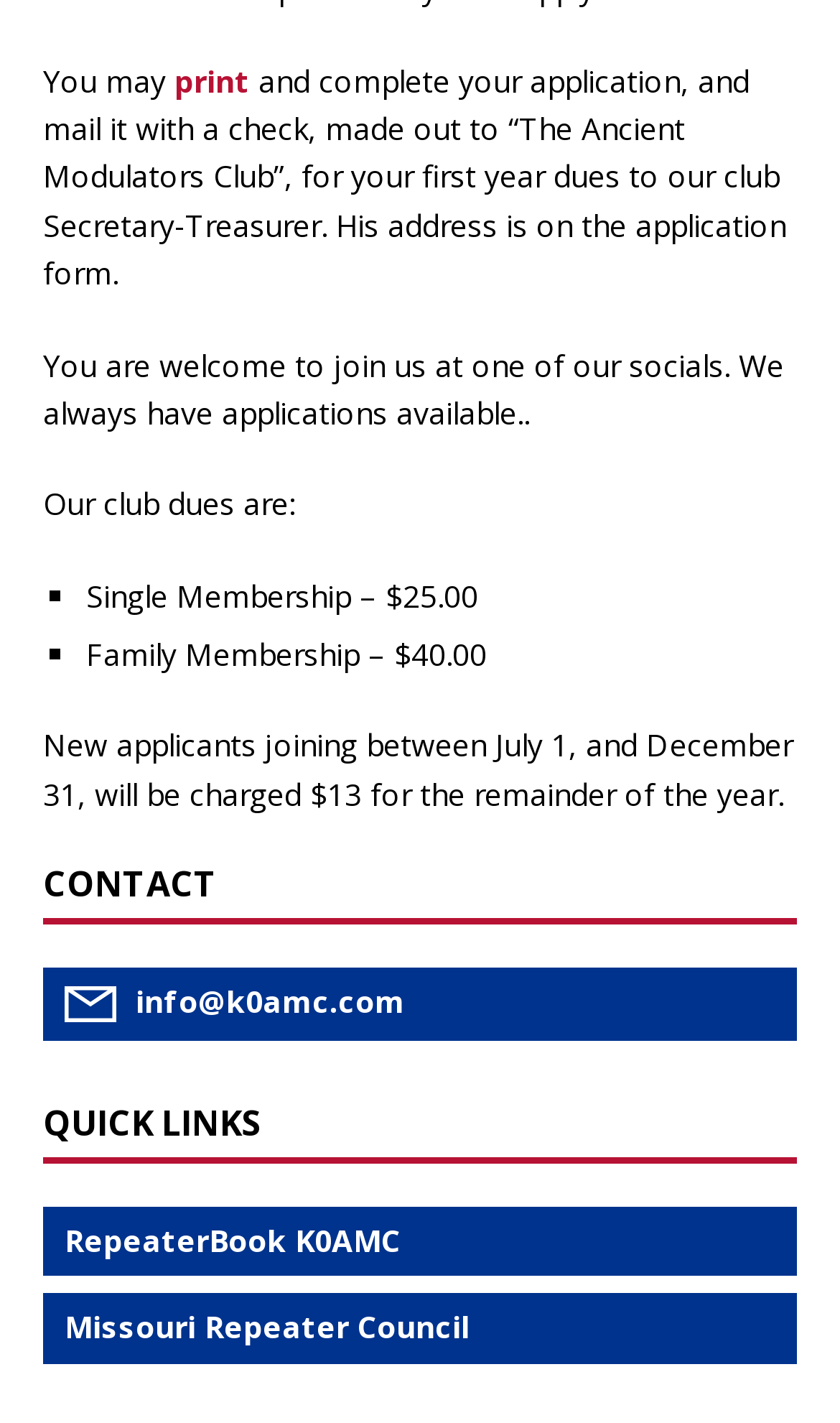Respond to the question with just a single word or phrase: 
How can new applicants submit their application?

By mail